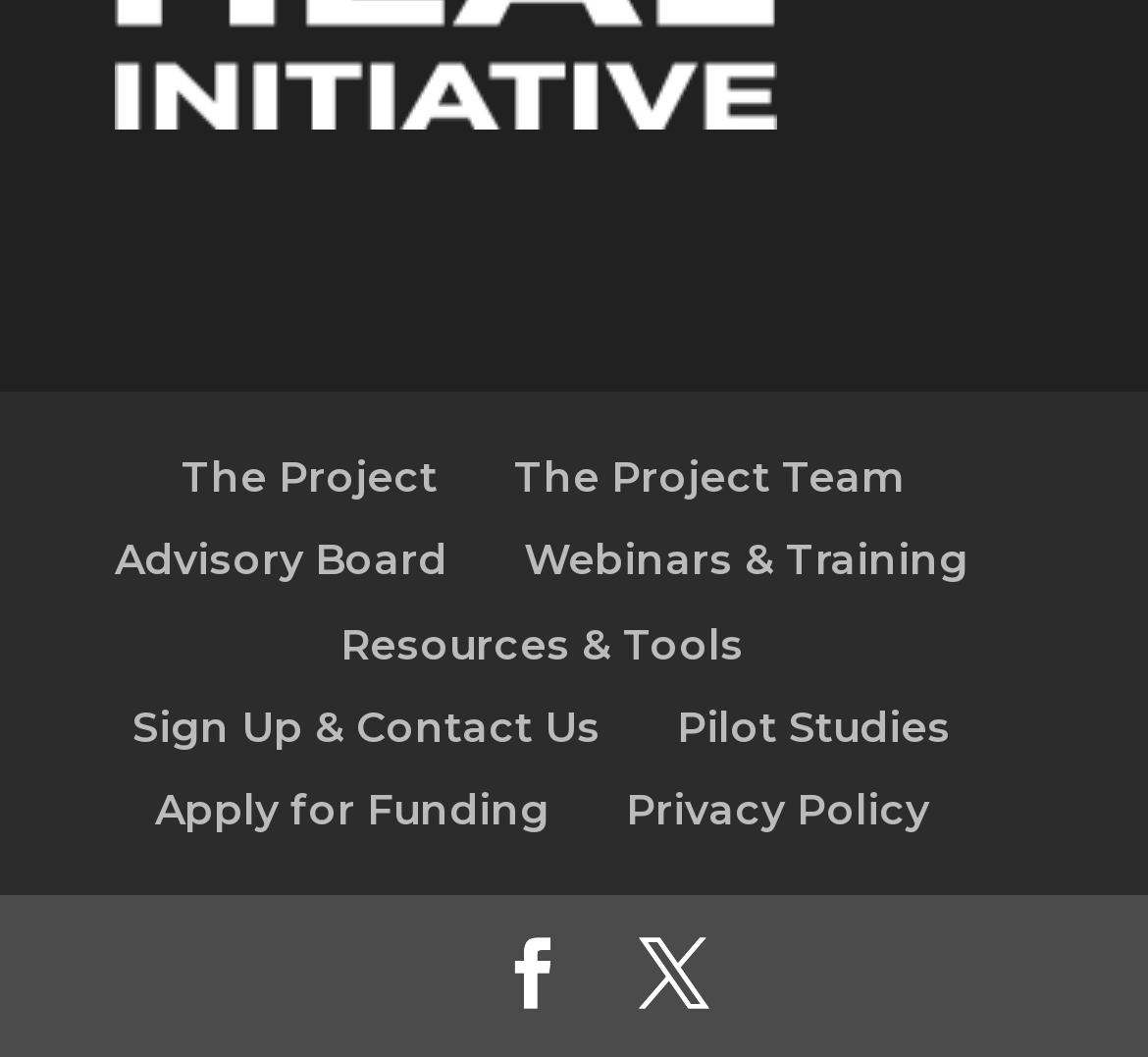Please determine the bounding box coordinates for the element with the description: "Sign Up & Contact Us".

[0.115, 0.662, 0.523, 0.712]